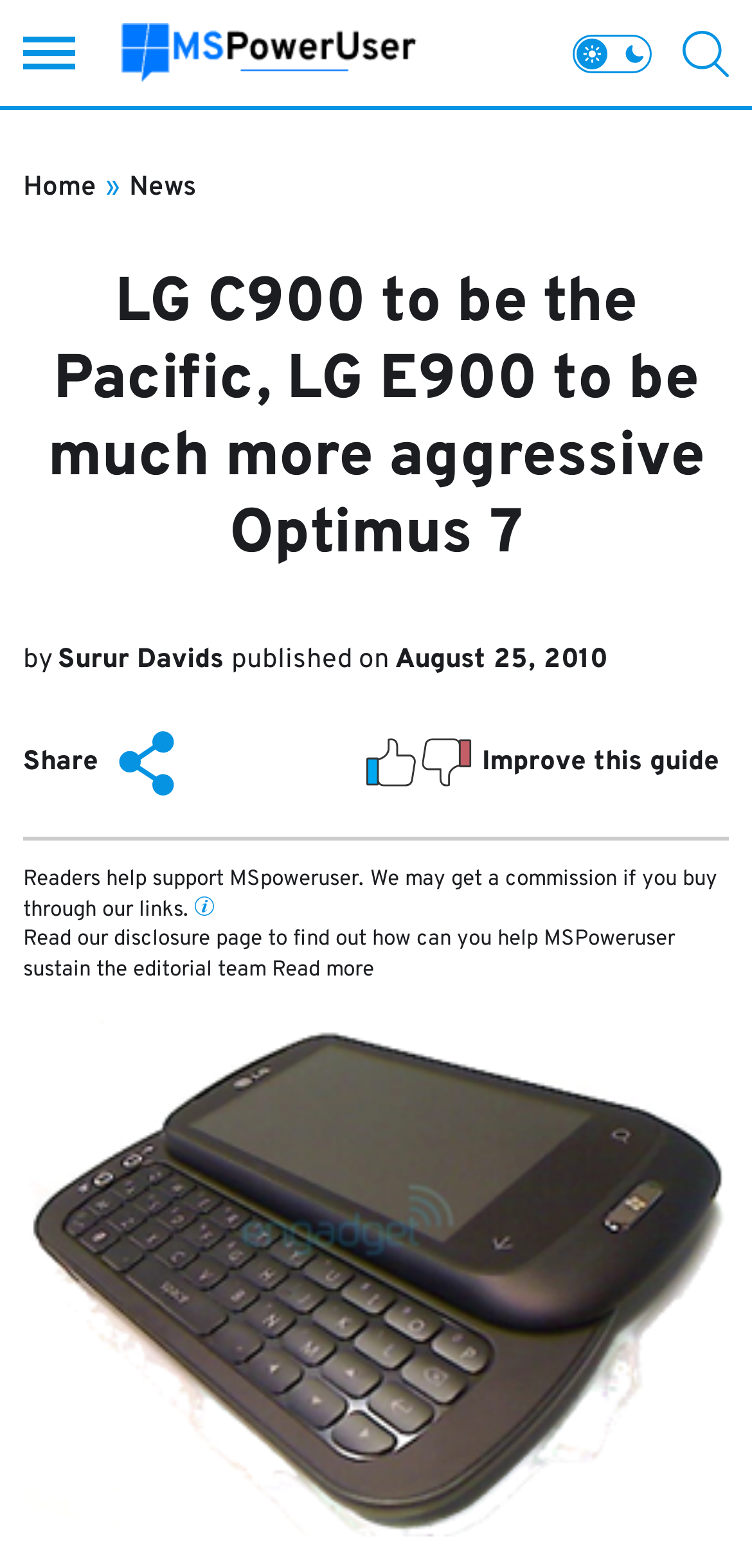Find the bounding box of the UI element described as: "Read more". The bounding box coordinates should be given as four float values between 0 and 1, i.e., [left, top, right, bottom].

[0.362, 0.61, 0.497, 0.627]